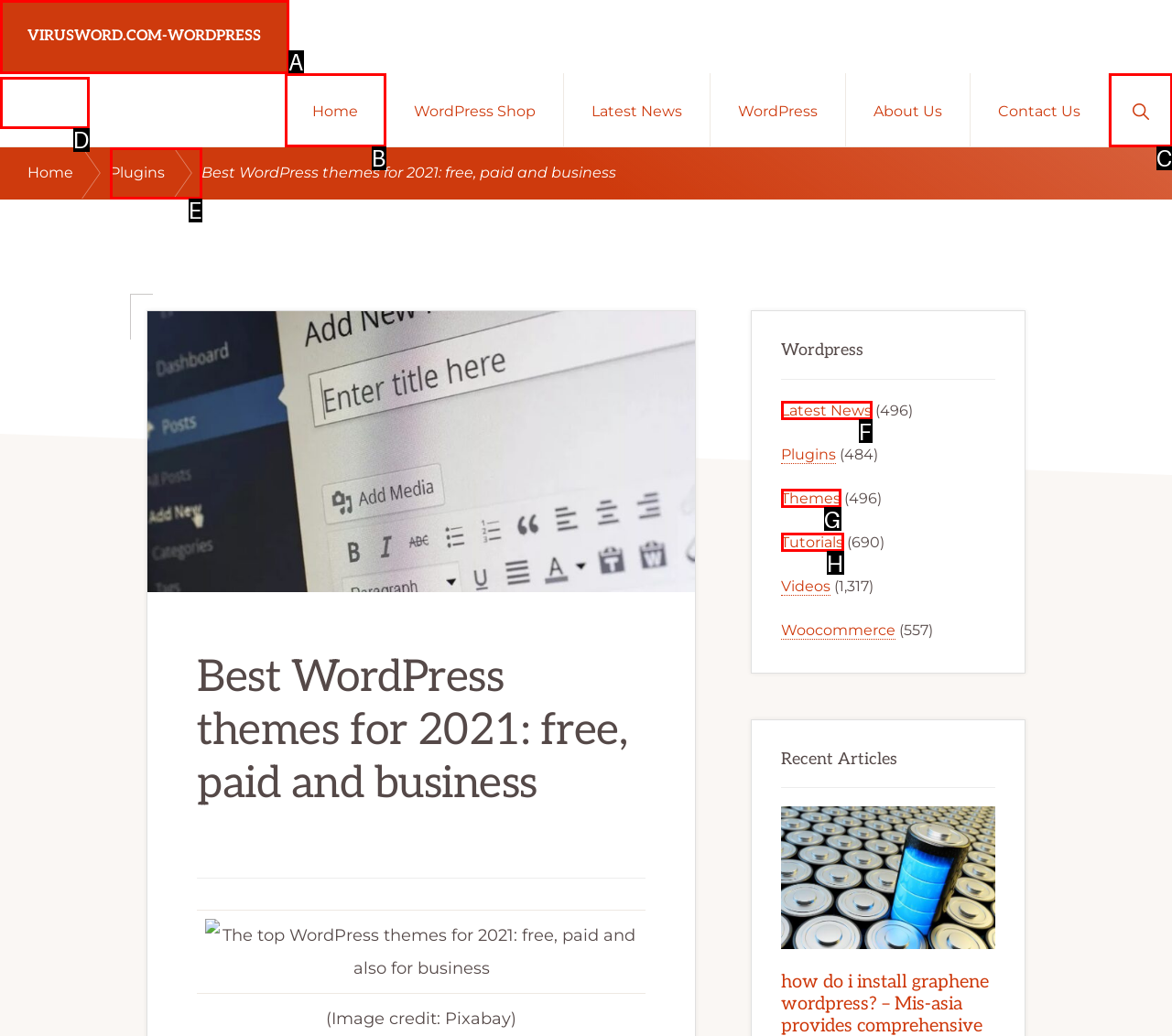Determine which HTML element to click to execute the following task: Learn about WordPress Answer with the letter of the selected option.

D